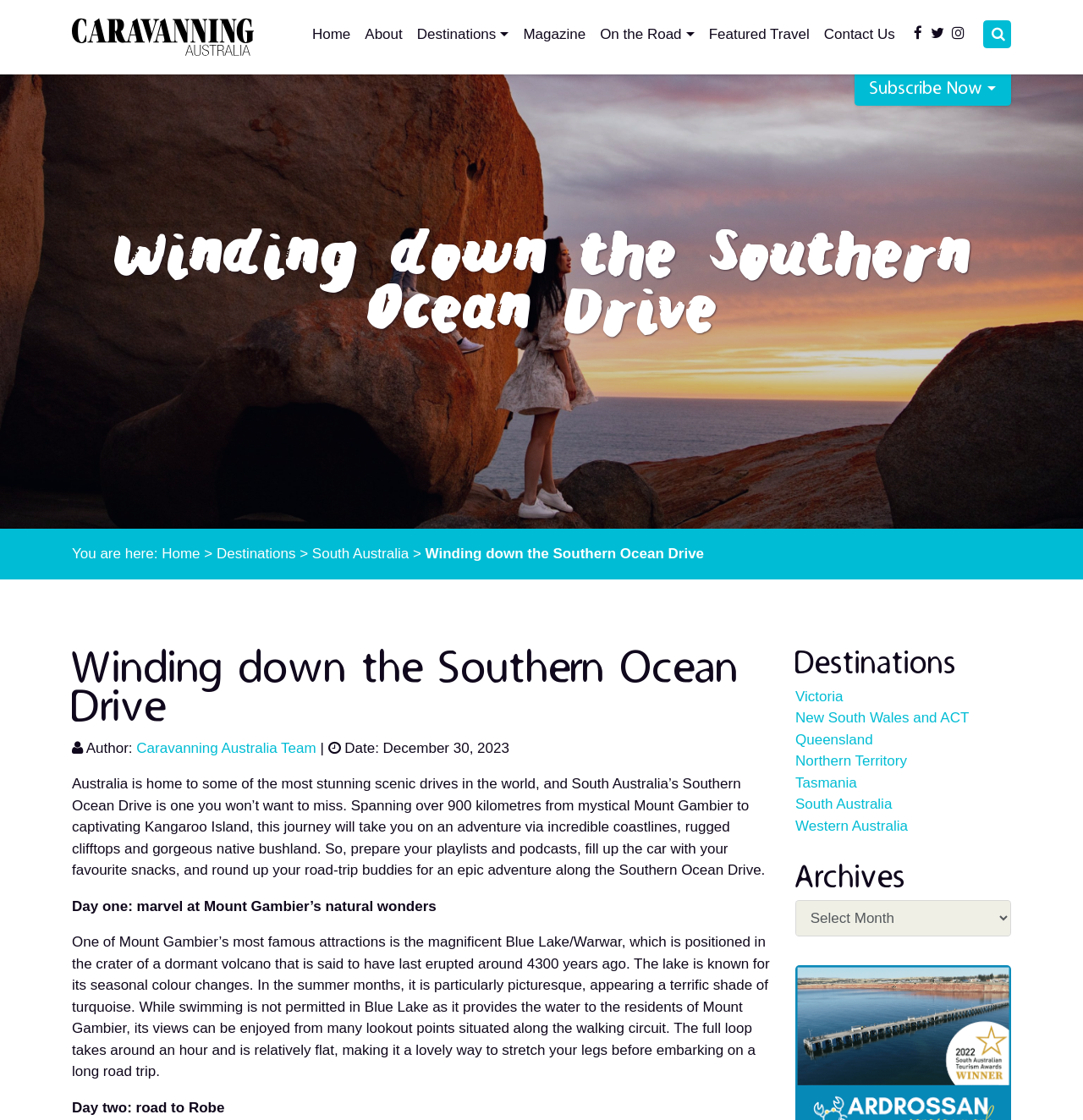Please examine the image and answer the question with a detailed explanation:
What is the name of the team that wrote the article?

The answer can be found in the author information section. The text mentions 'Author: Caravanning Australia Team'.